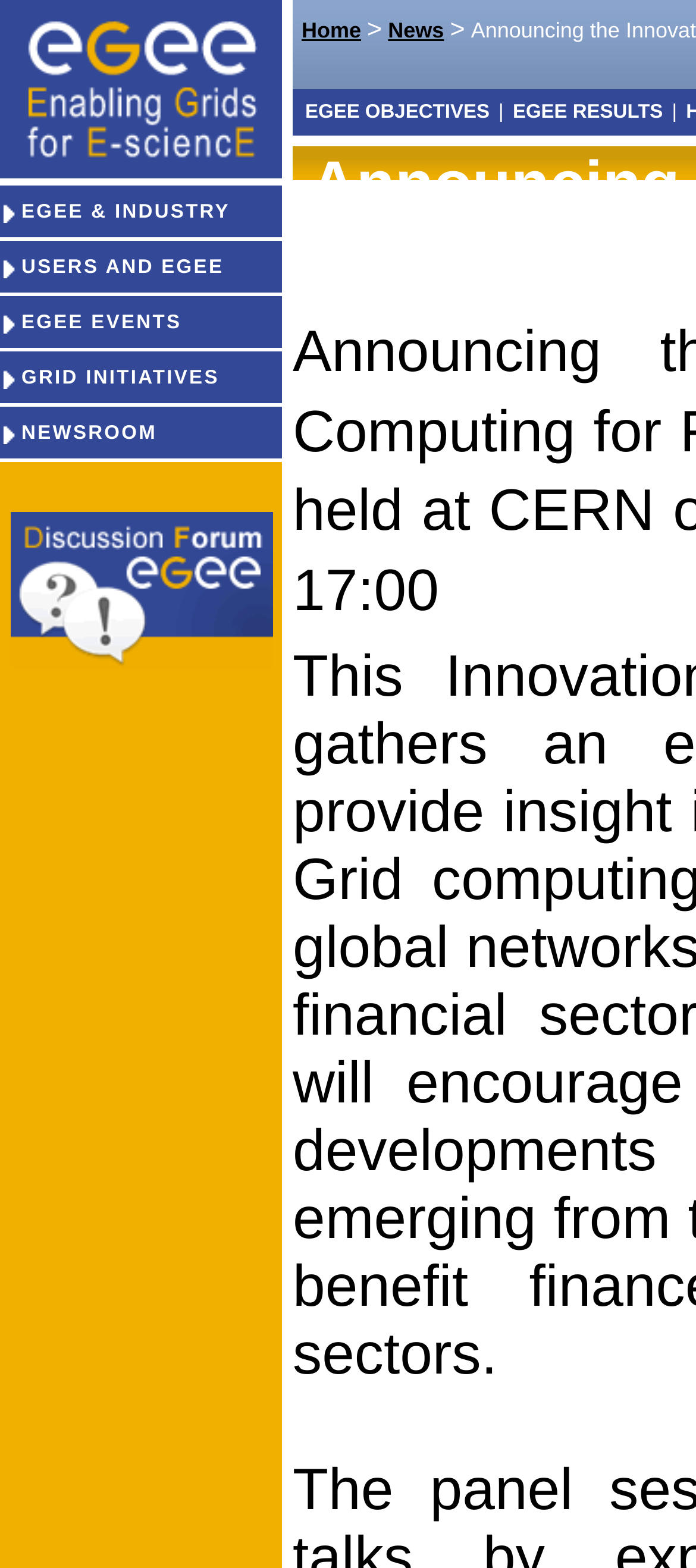Provide the bounding box coordinates in the format (top-left x, top-left y, bottom-right x, bottom-right y). All values are floating point numbers between 0 and 1. Determine the bounding box coordinate of the UI element described as: Top

None